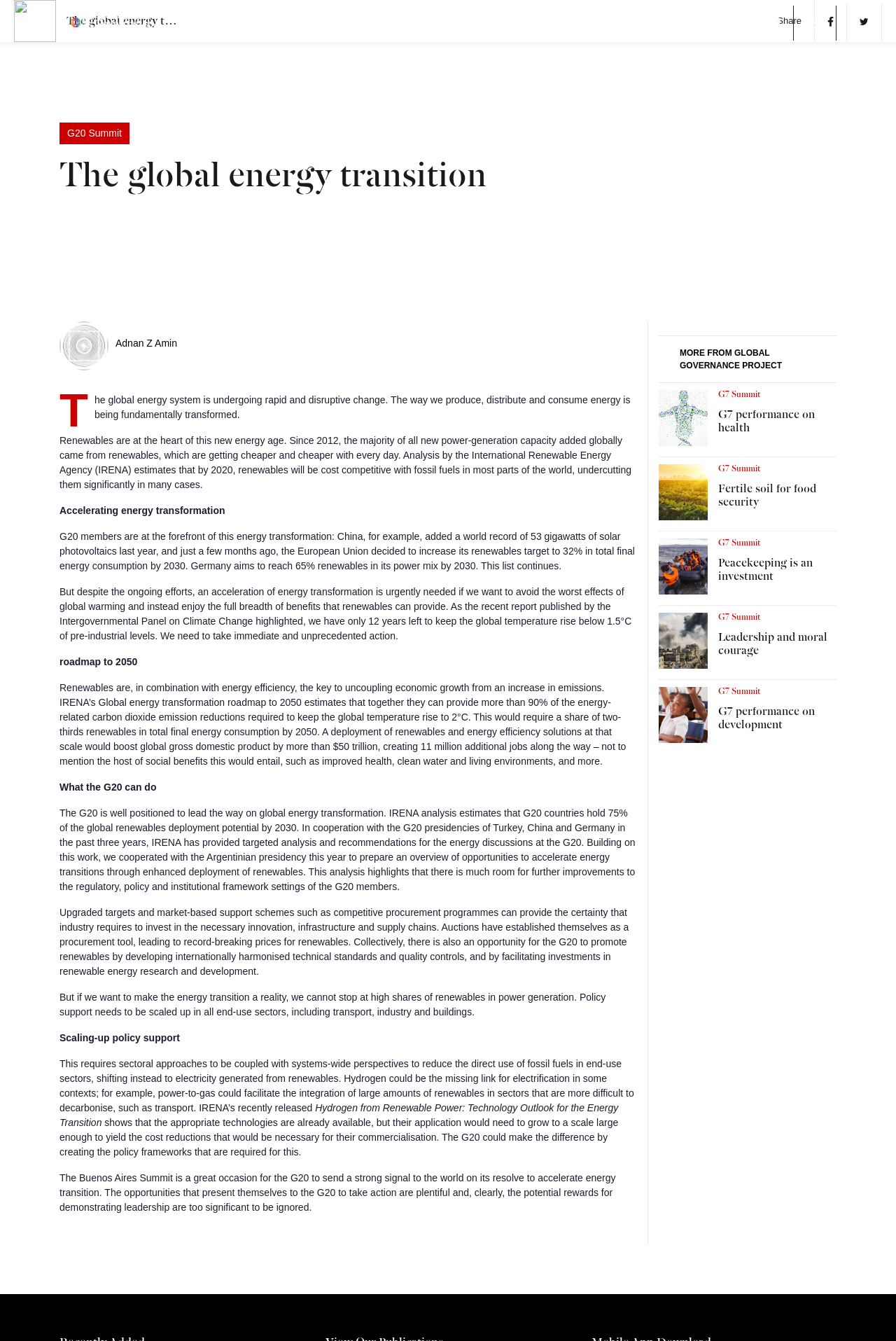Can you find the bounding box coordinates for the element that needs to be clicked to execute this instruction: "Check the article about G7 performance on health"? The coordinates should be given as four float numbers between 0 and 1, i.e., [left, top, right, bottom].

[0.802, 0.302, 0.934, 0.325]